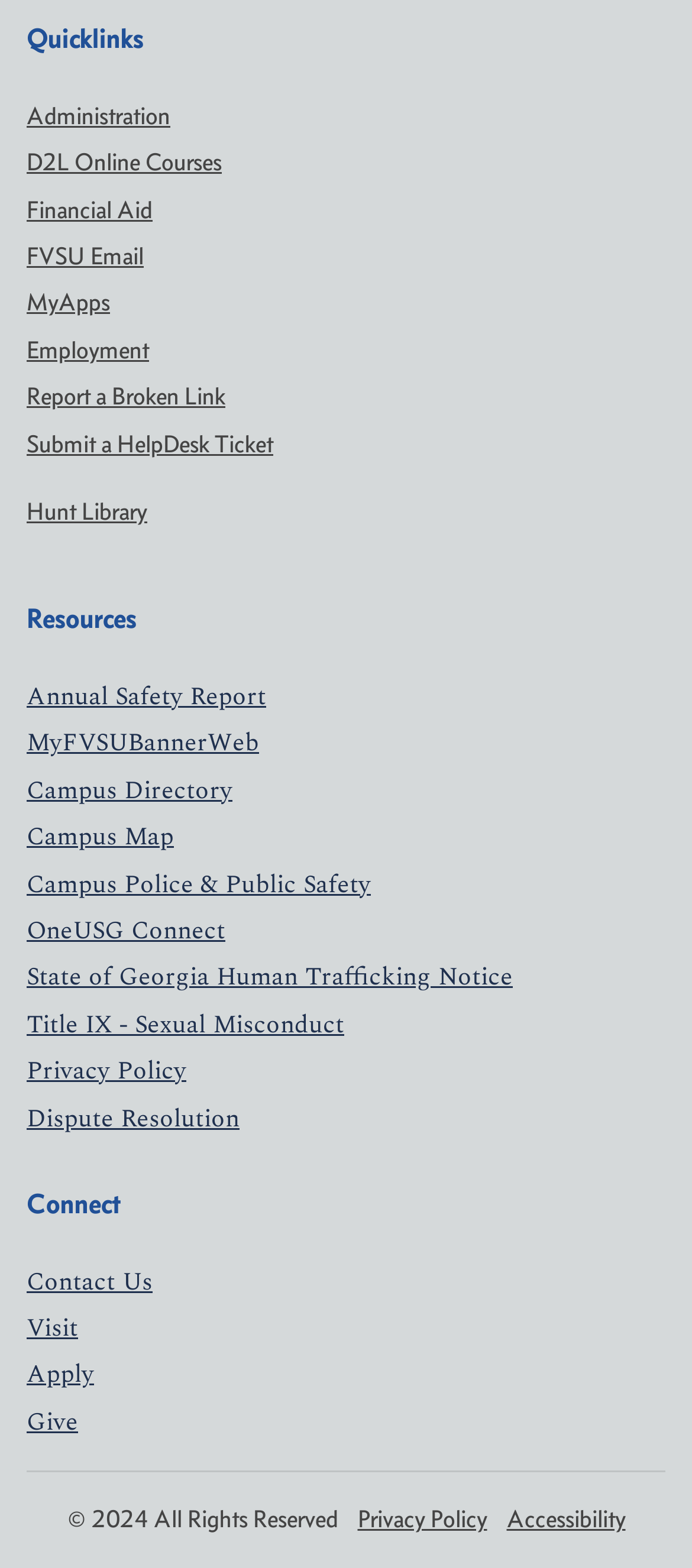What is the copyright year?
We need a detailed and exhaustive answer to the question. Please elaborate.

The copyright year is 2024 because it is mentioned in the StaticText element at the bottom of the webpage, which says '© 2024 All Rights Reserved'.